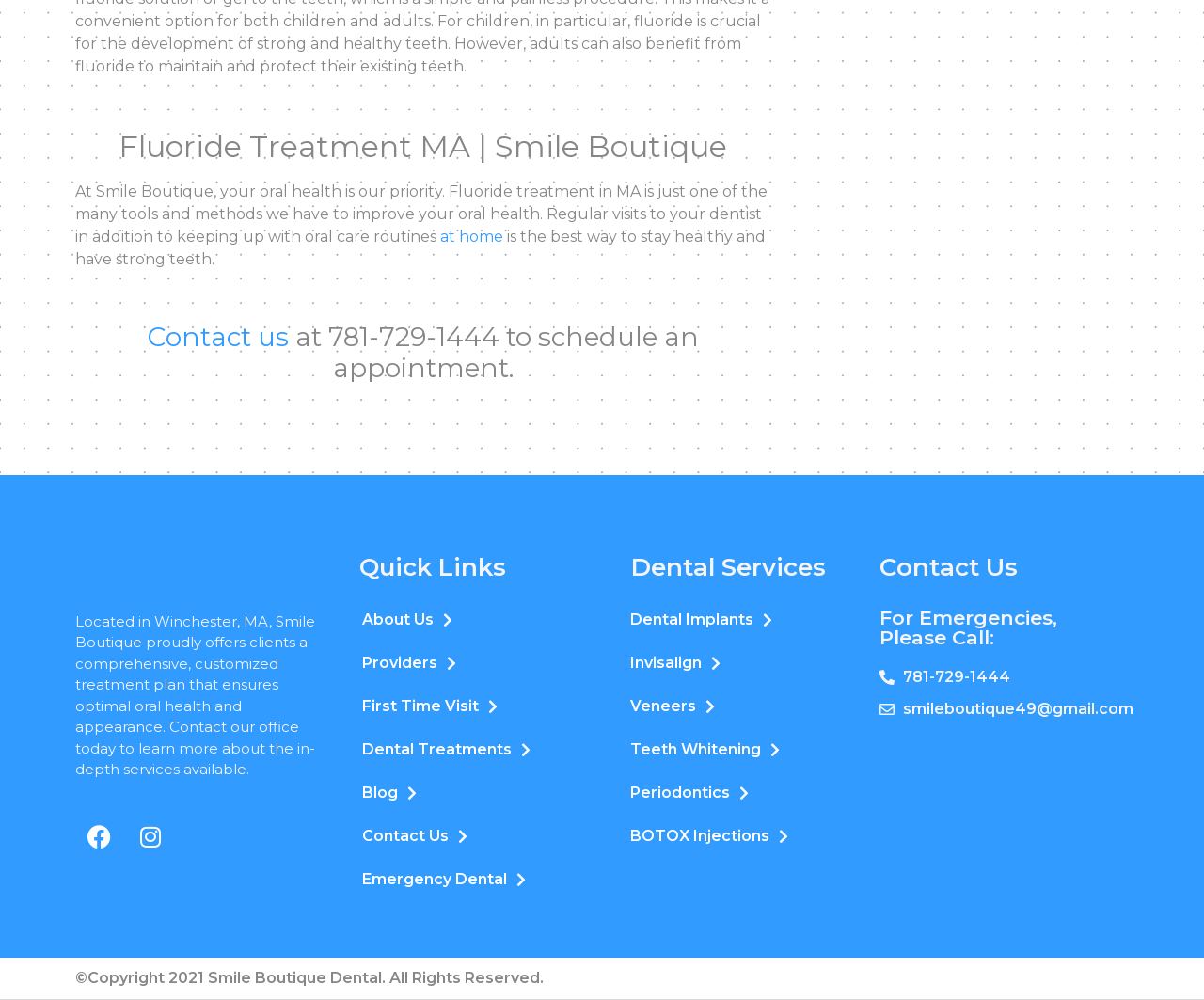What is the year of copyright for the clinic's website?
Look at the image and construct a detailed response to the question.

The year of copyright for the clinic's website can be found at the very bottom of the webpage, where it is stated as '©Copyright 2021 Smile Boutique Dental. All Rights Reserved'.